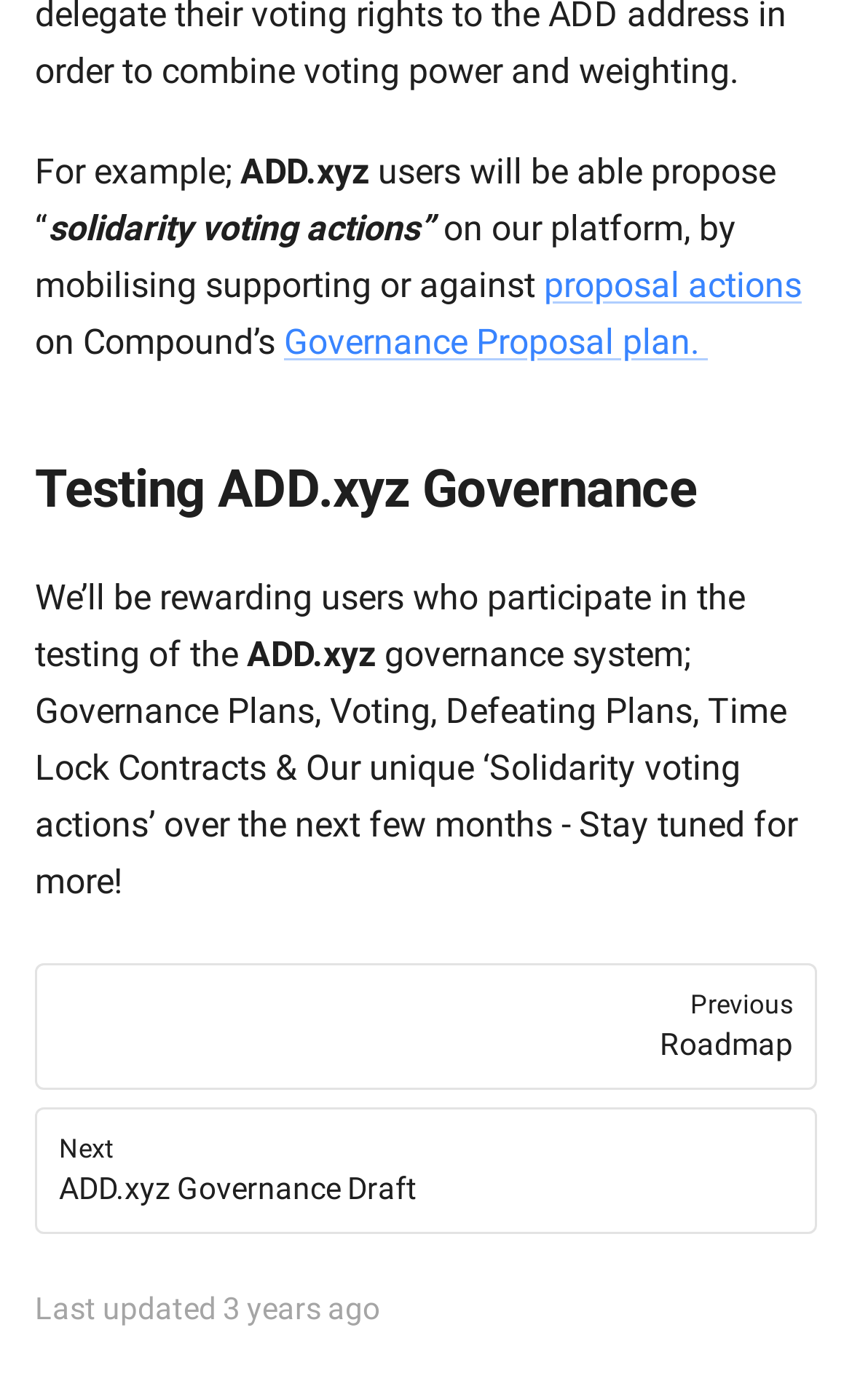Answer the following in one word or a short phrase: 
What is the name of the platform?

ADD.xyz